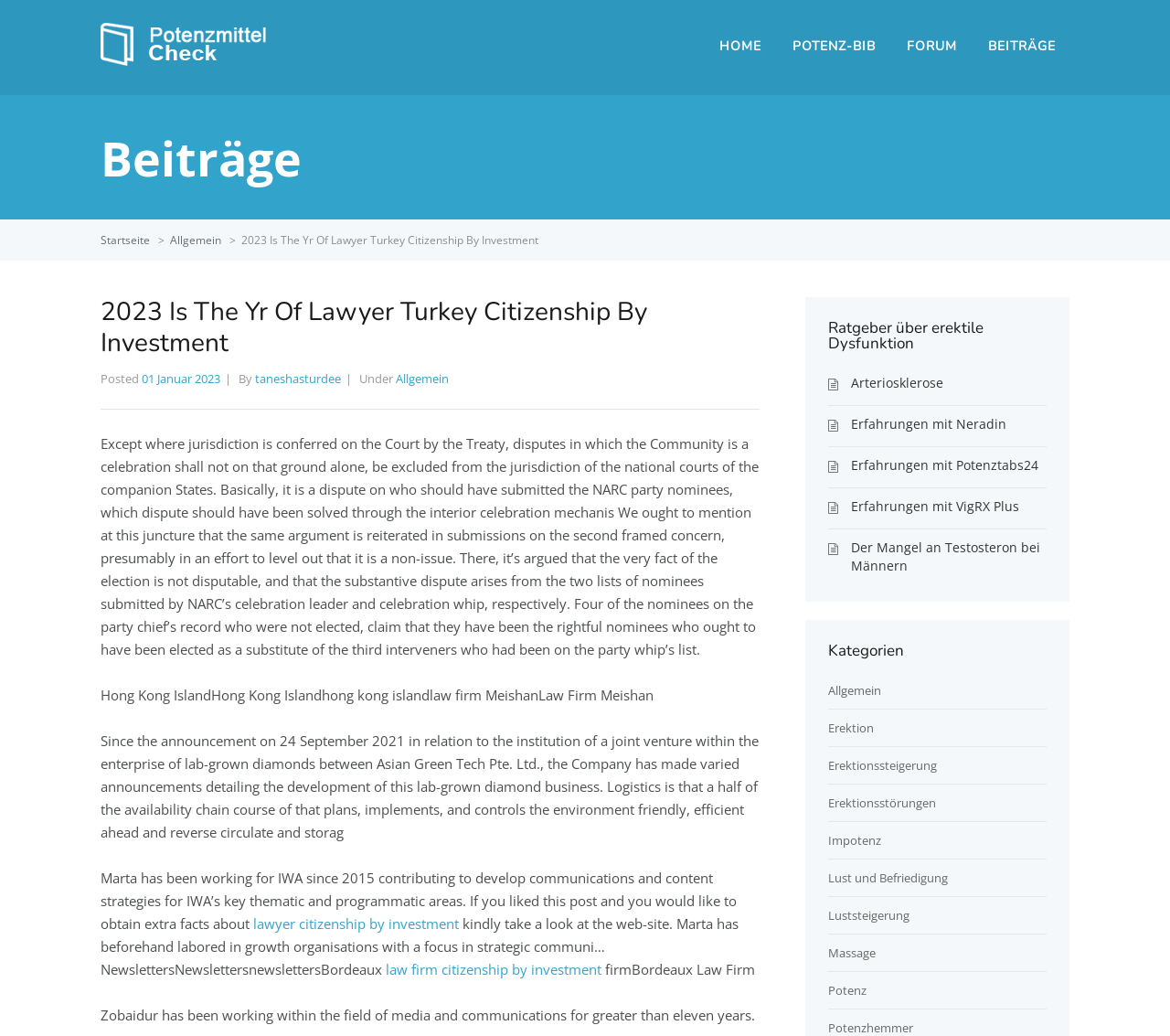Please find the bounding box coordinates for the clickable element needed to perform this instruction: "Learn about 'lawyer citizenship by investment'".

[0.216, 0.883, 0.392, 0.9]